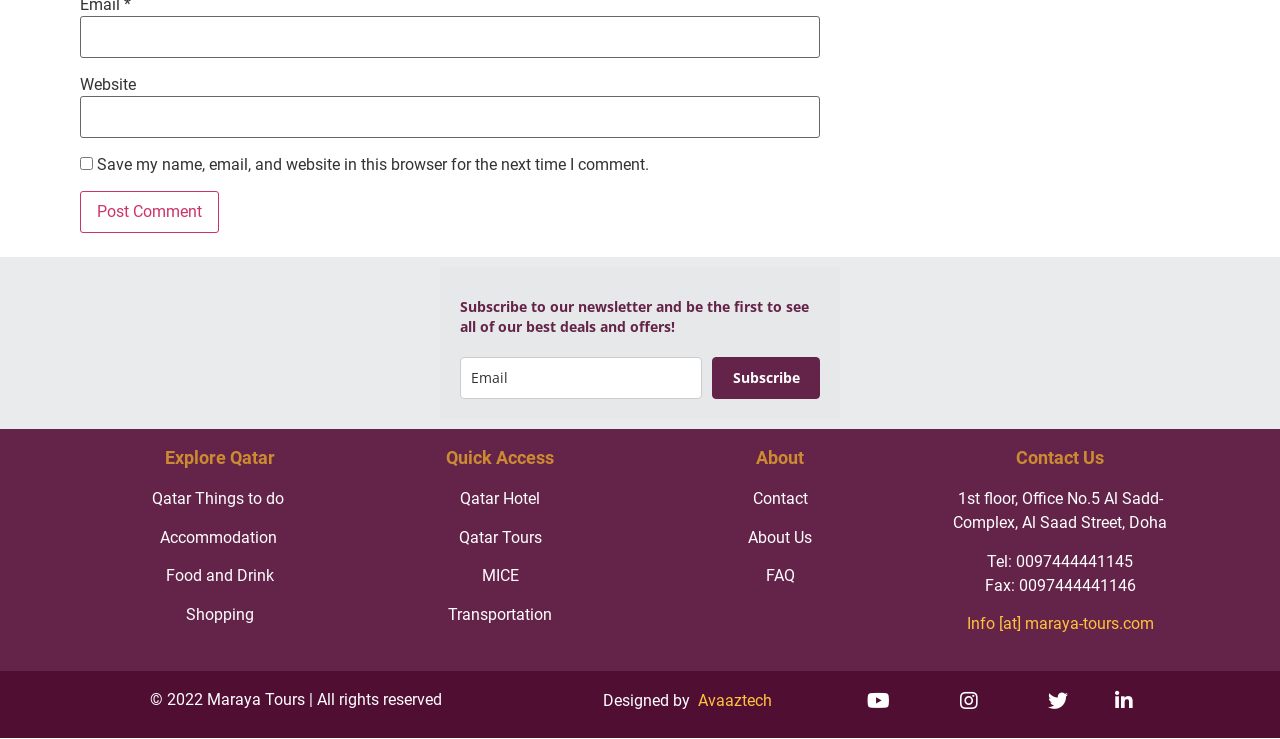What is the address of Maraya Tours?
Using the image, respond with a single word or phrase.

1st floor, Office No.5 Al Sadd- Complex, Al Saad Street, Doha